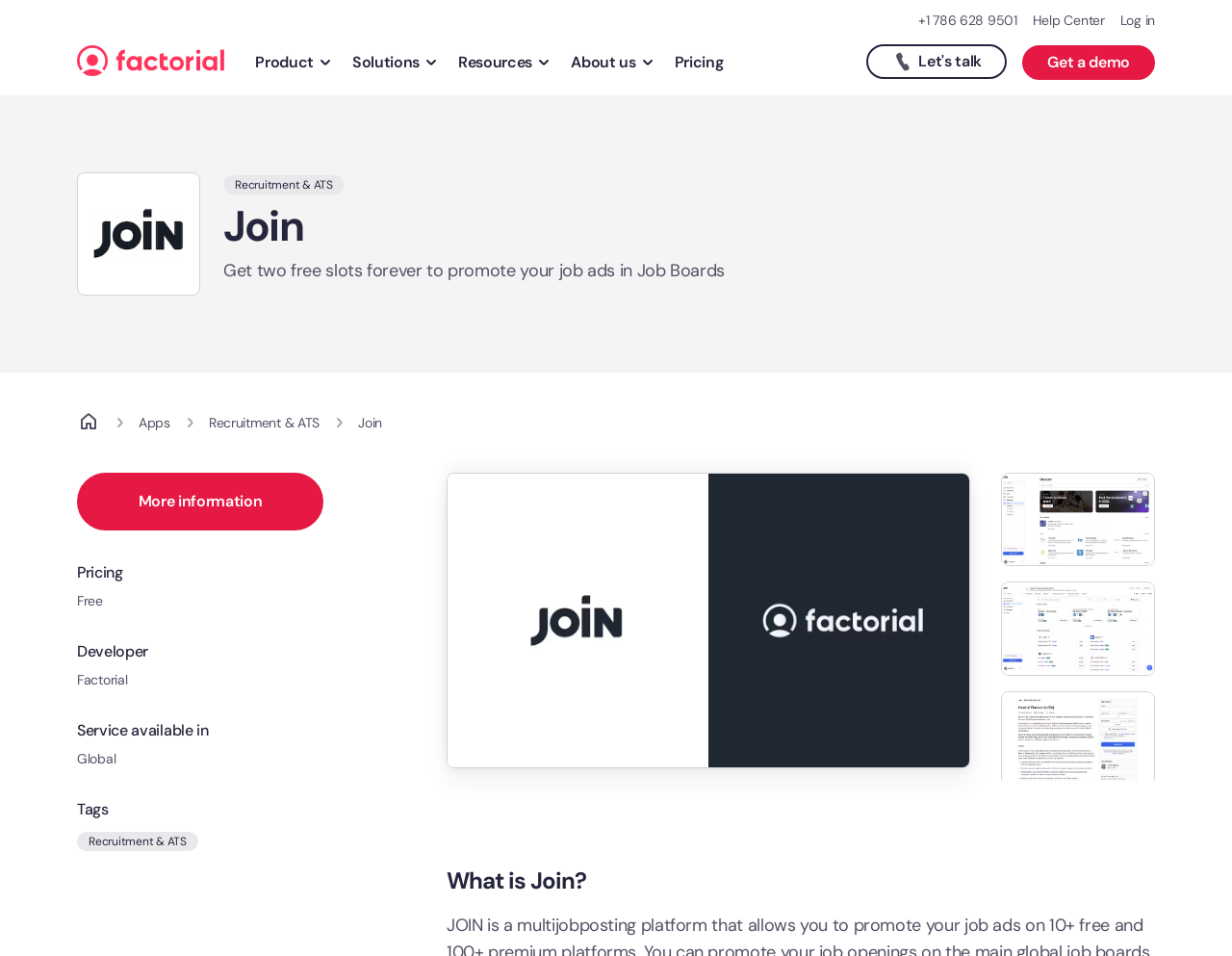Please give the bounding box coordinates of the area that should be clicked to fulfill the following instruction: "Go to the Help Center". The coordinates should be in the format of four float numbers from 0 to 1, i.e., [left, top, right, bottom].

[0.838, 0.012, 0.897, 0.03]